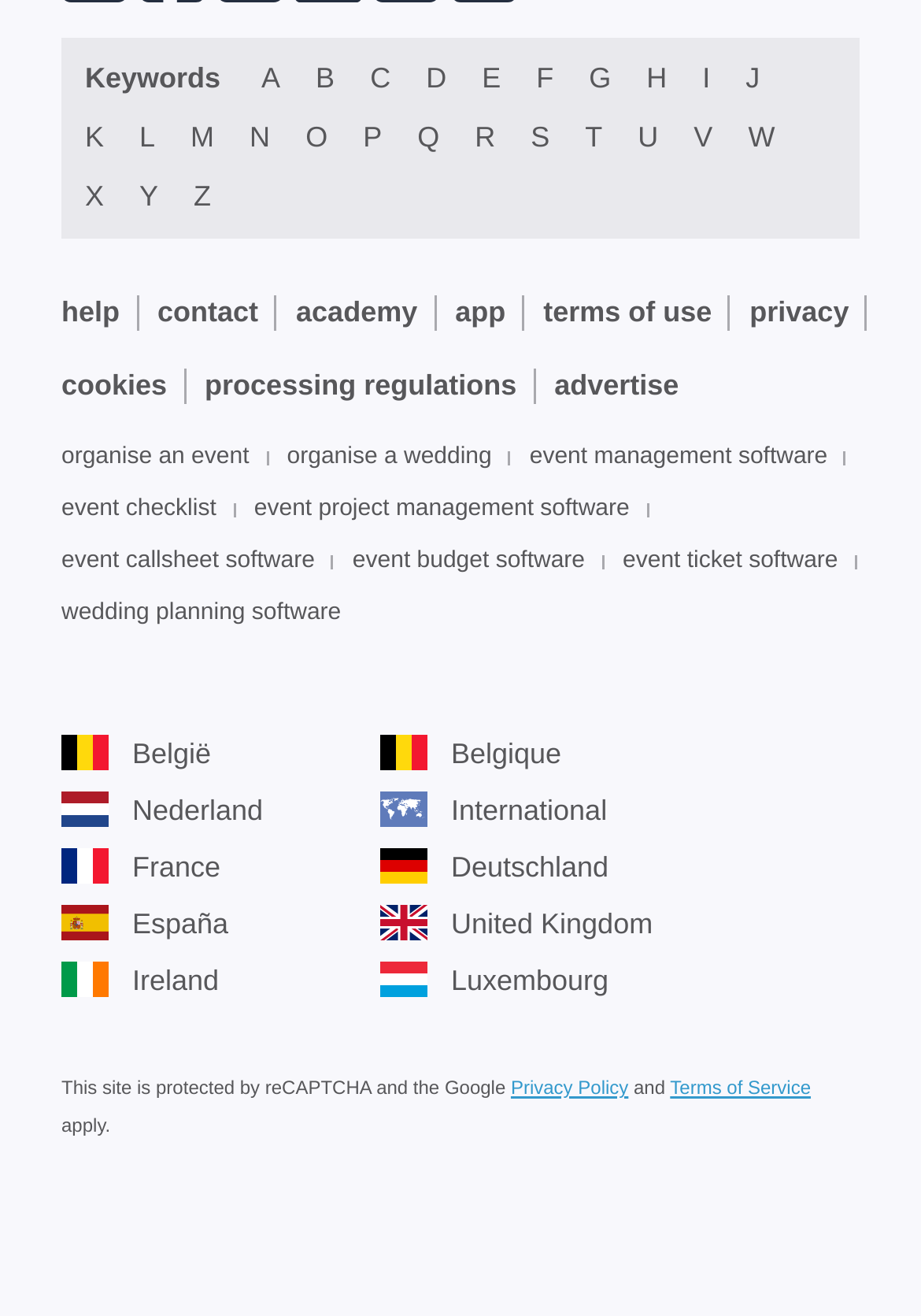What is the purpose of the 'event management software' link?
Based on the screenshot, give a detailed explanation to answer the question.

The 'event management software' link is likely used to provide users with tools or resources for planning and managing events. This is inferred from the context of the surrounding links, which are related to event planning and organization.